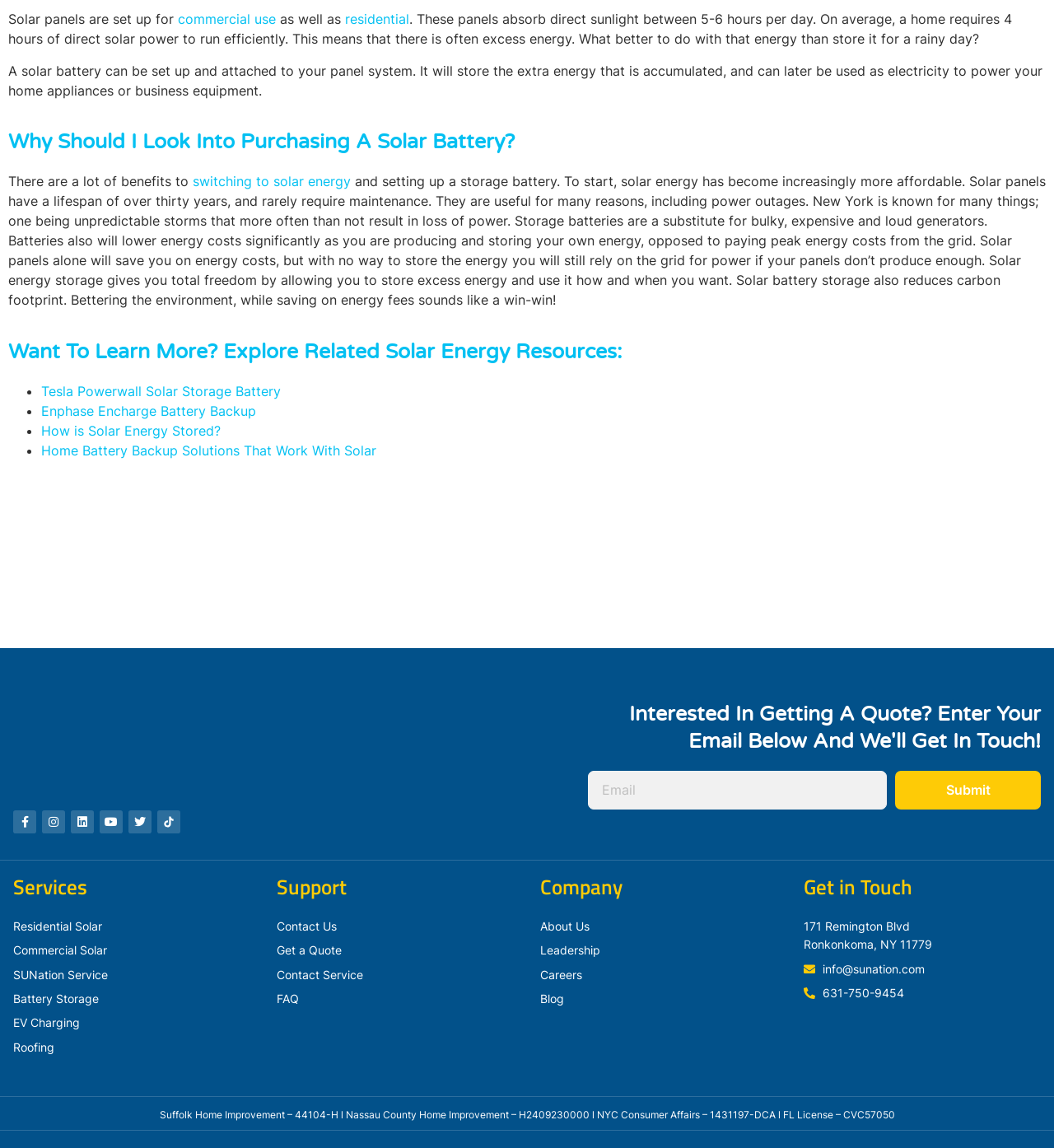What are the benefits of switching to solar energy?
Kindly give a detailed and elaborate answer to the question.

The webpage mentions that solar energy has become increasingly more affordable, solar panels have a lifespan of over thirty years and rarely require maintenance, they are useful for power outages, and they can lower energy costs significantly.